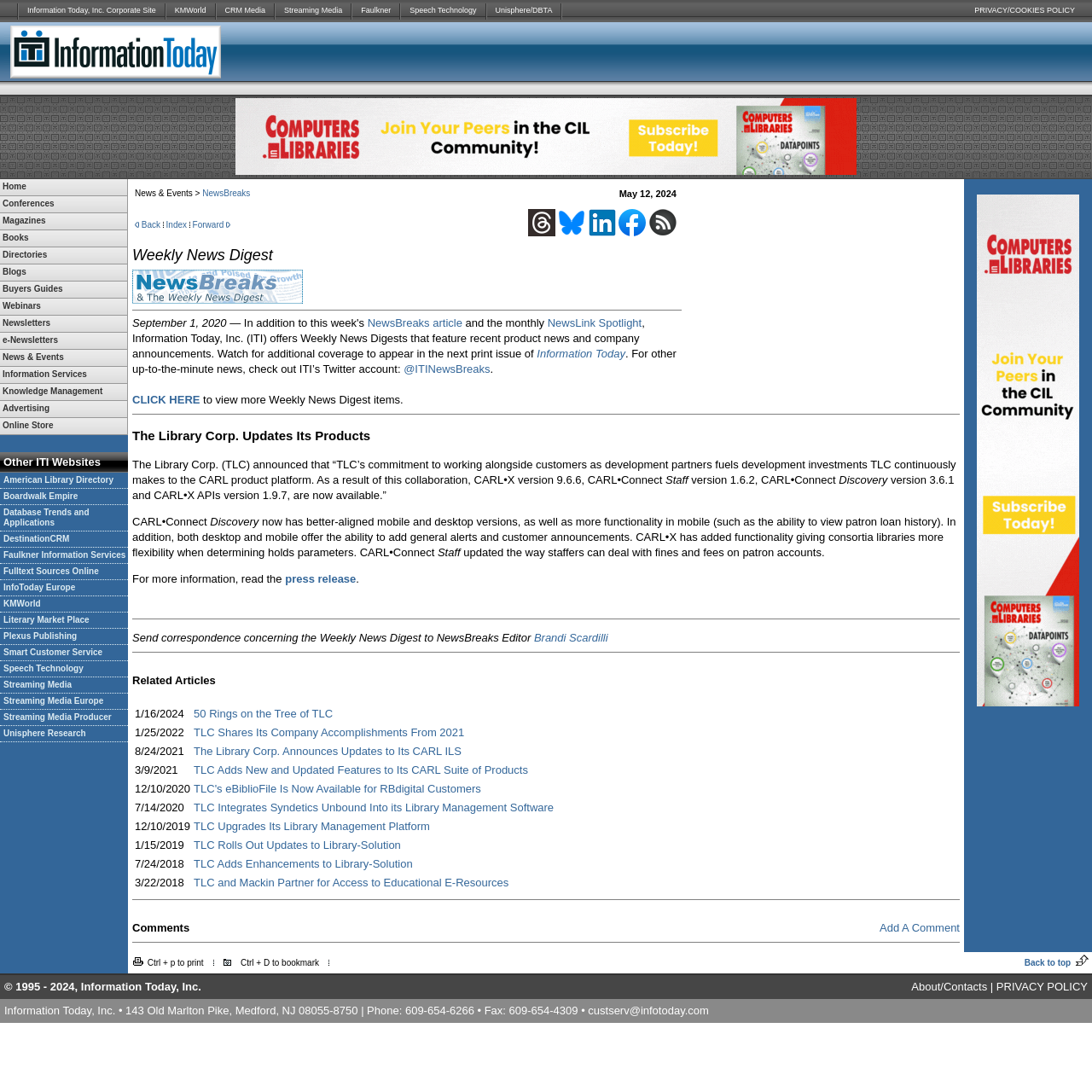Please find the bounding box coordinates of the element that needs to be clicked to perform the following instruction: "Click Home". The bounding box coordinates should be four float numbers between 0 and 1, represented as [left, top, right, bottom].

[0.0, 0.164, 0.116, 0.179]